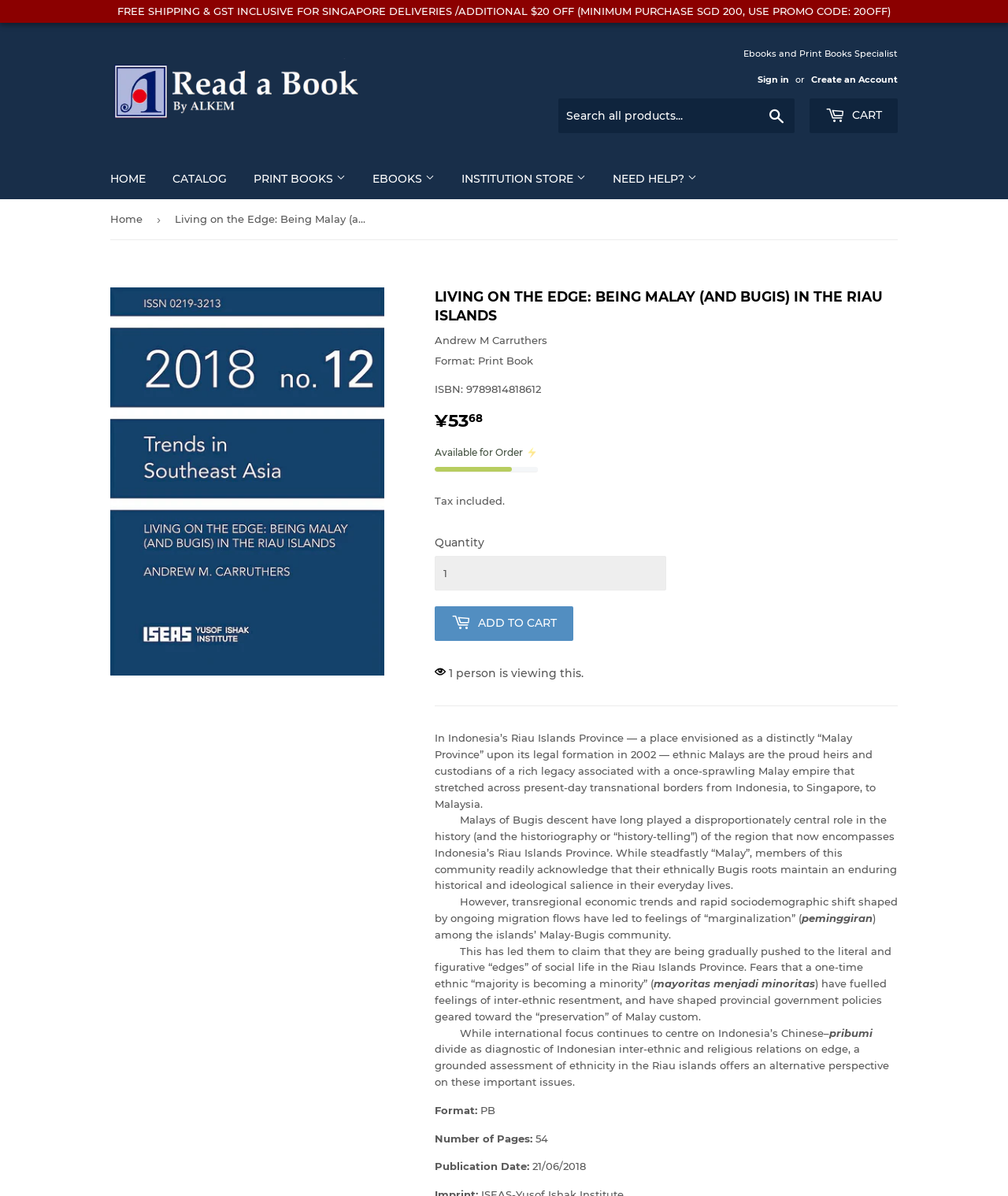Determine the bounding box coordinates of the section I need to click to execute the following instruction: "Create an Account". Provide the coordinates as four float numbers between 0 and 1, i.e., [left, top, right, bottom].

[0.805, 0.062, 0.891, 0.071]